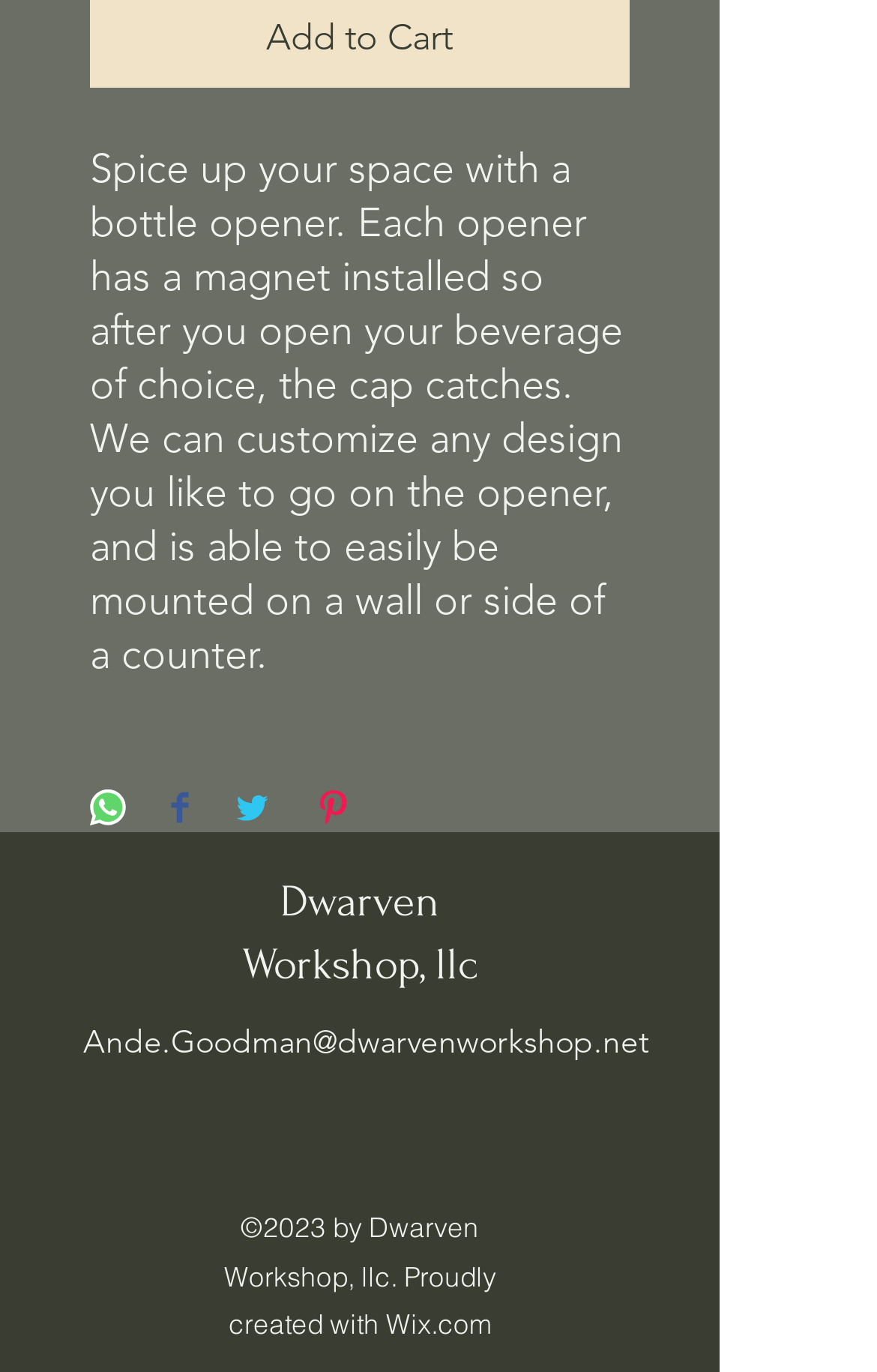Given the element description: "Ande.Goodman@dwarvenworkshop.net", predict the bounding box coordinates of this UI element. The coordinates must be four float numbers between 0 and 1, given as [left, top, right, bottom].

[0.095, 0.744, 0.741, 0.774]